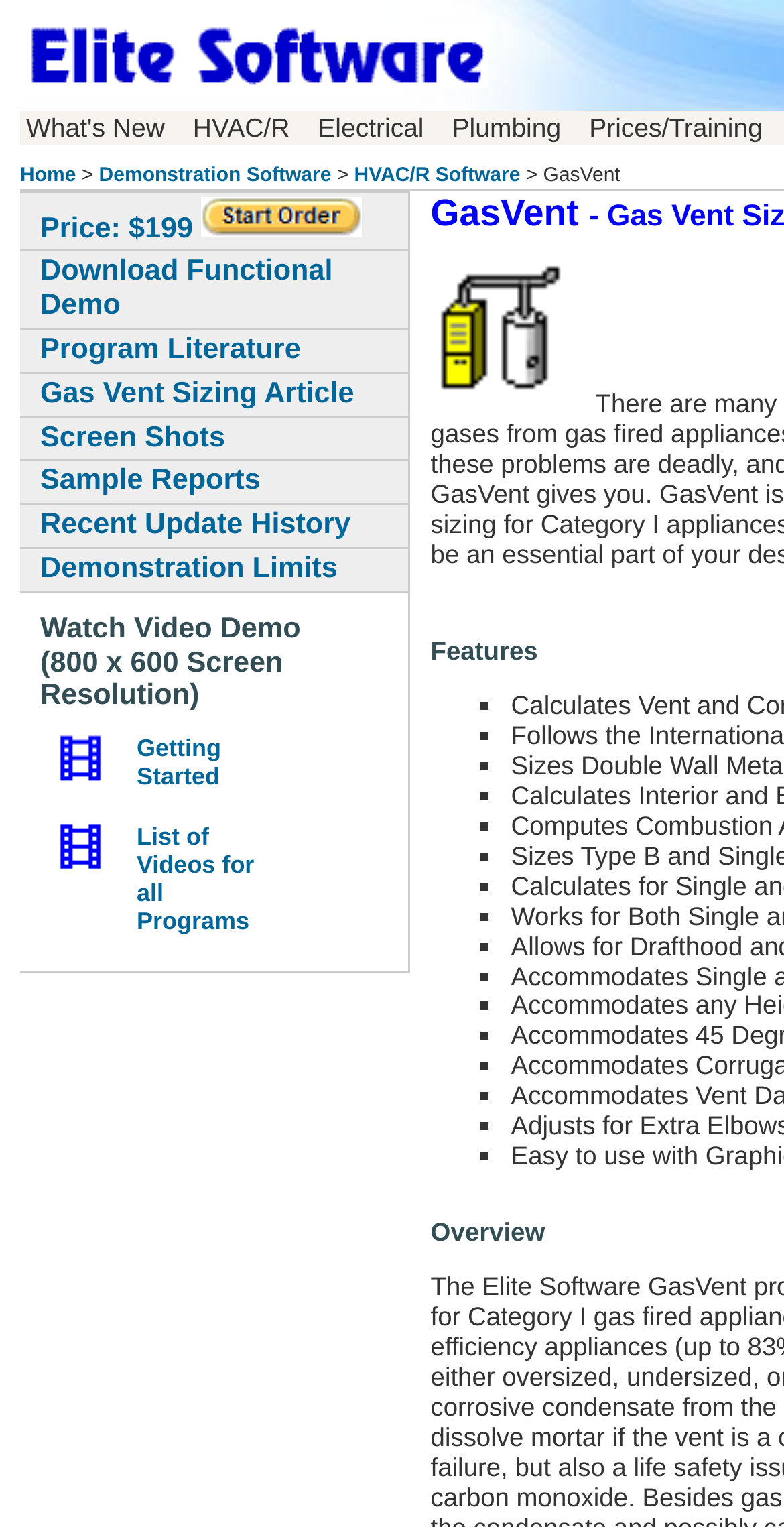Select the bounding box coordinates of the element I need to click to carry out the following instruction: "Download the functional demo".

[0.026, 0.164, 0.521, 0.215]